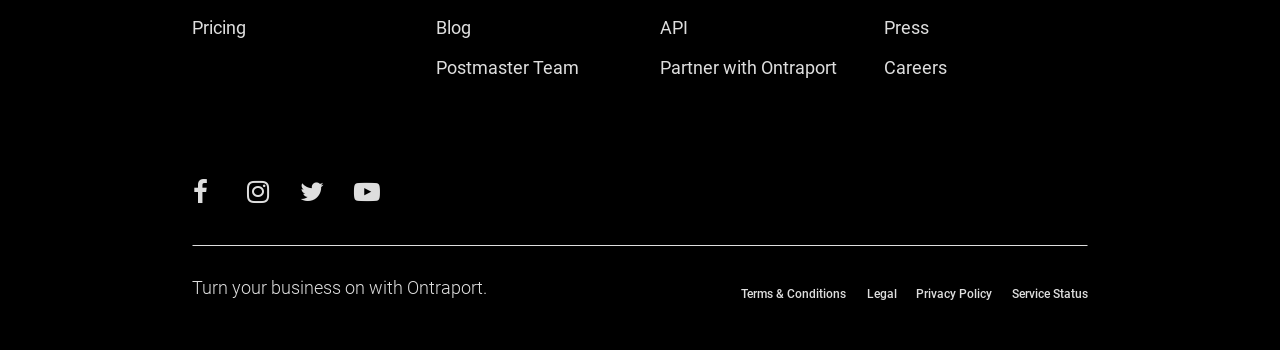Determine the coordinates of the bounding box that should be clicked to complete the instruction: "Click on the MPMG link". The coordinates should be represented by four float numbers between 0 and 1: [left, top, right, bottom].

None